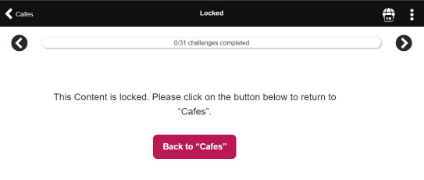Please provide a comprehensive response to the question below by analyzing the image: 
What is the purpose of the pink button?

The prominent pink button labeled 'Back to 'Cafes'' invites the user to navigate back to the previous section, emphasizing a user-friendly approach to help them access available content easily.